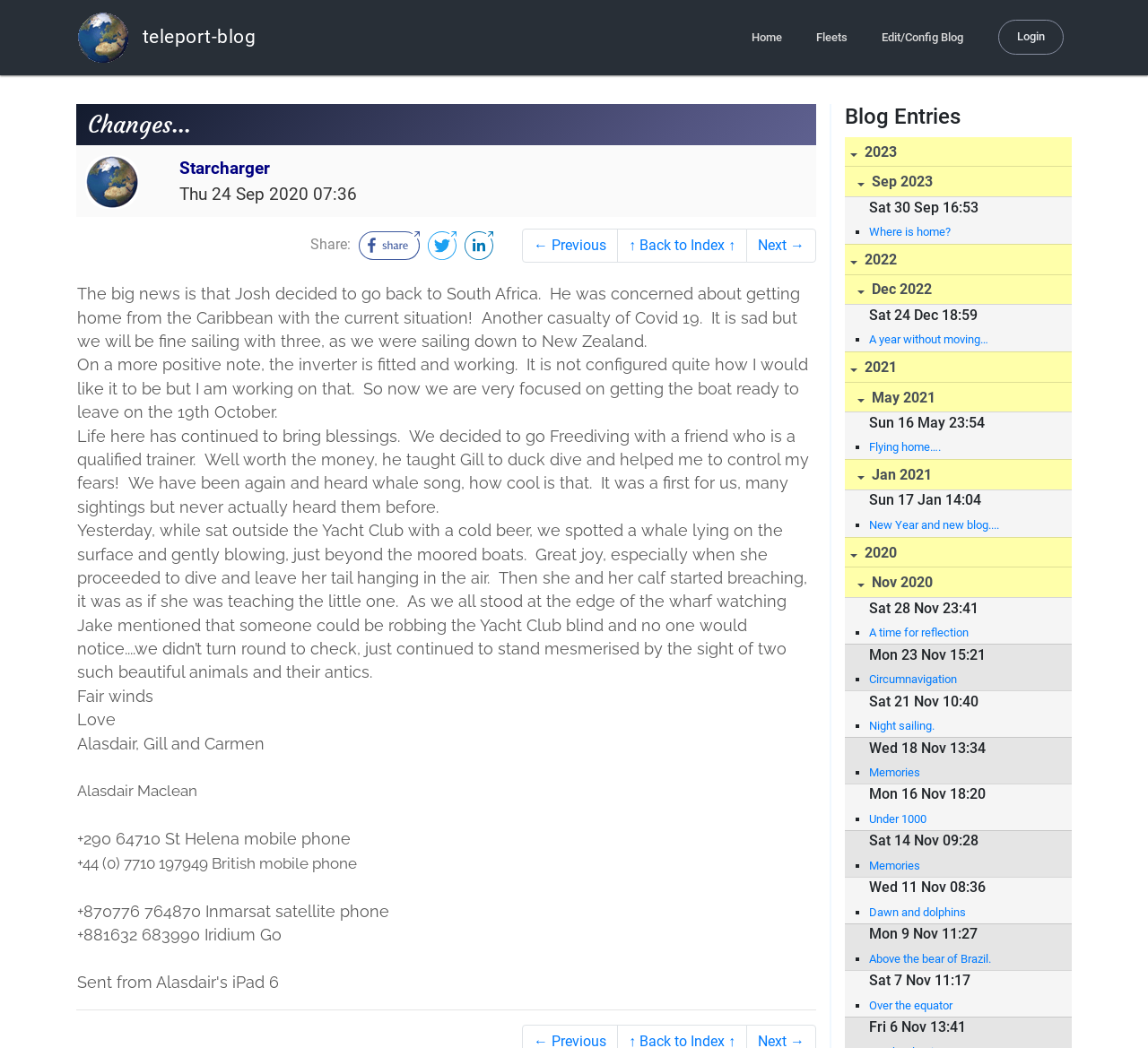Illustrate the webpage with a detailed description.

This webpage is a personal blog, titled "Starcharger's Web Diary - Changes...". At the top, there is a navigation menu with links to "Home", "Fleets", "Edit/Config Blog", and "Login". Below the menu, there is a heading "Changes..." followed by a brief introduction to the blog.

The main content of the blog is a long article, which is divided into several sections. The article discusses the author's experiences, including their decision to sail with three people instead of four, the installation of an inverter, and their encounters with whales. The text is accompanied by several images, including a picture of a whale breaching the water's surface.

On the right side of the page, there is a list of blog entries, organized by year and month. Each entry has a heading with the date and title of the post, followed by a brief summary or excerpt. The list includes entries from 2023, 2022, 2021, and 2020.

At the bottom of the page, there is a horizontal separator, followed by a heading "Blog Entries" and a list of links to different years, including 2023, 2022, 2021, and 2020. Each year has a sublist of links to specific months, such as September 2023, December 2022, and May 2021.

Throughout the page, there are several images, including icons and pictures, which are used to illustrate the text or provide visual interest. The overall layout of the page is clean and easy to navigate, with clear headings and concise text.